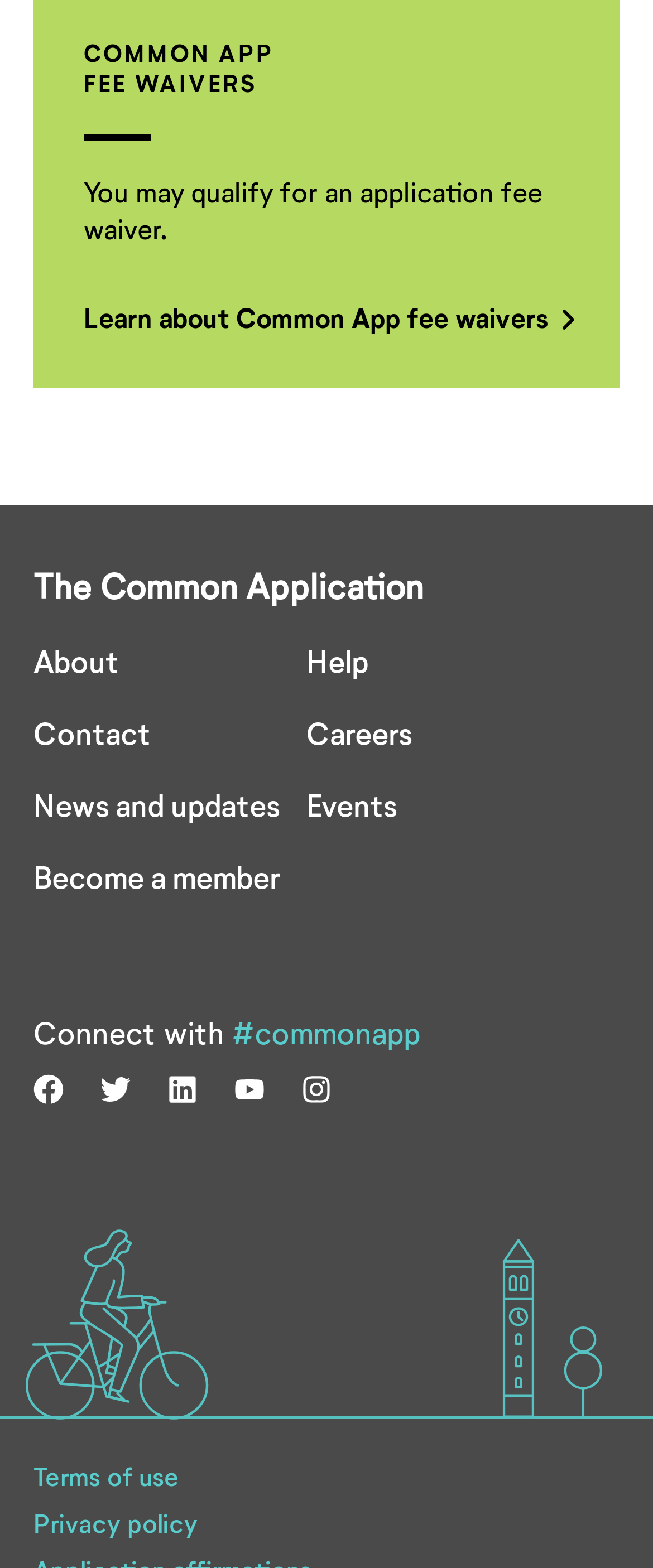What are the two images displayed at the bottom of the webpage?
Kindly answer the question with as much detail as you can.

The two images displayed at the bottom of the webpage are a bicycle and a building, as indicated by the image elements 'bicycle img' and 'building img' respectively.